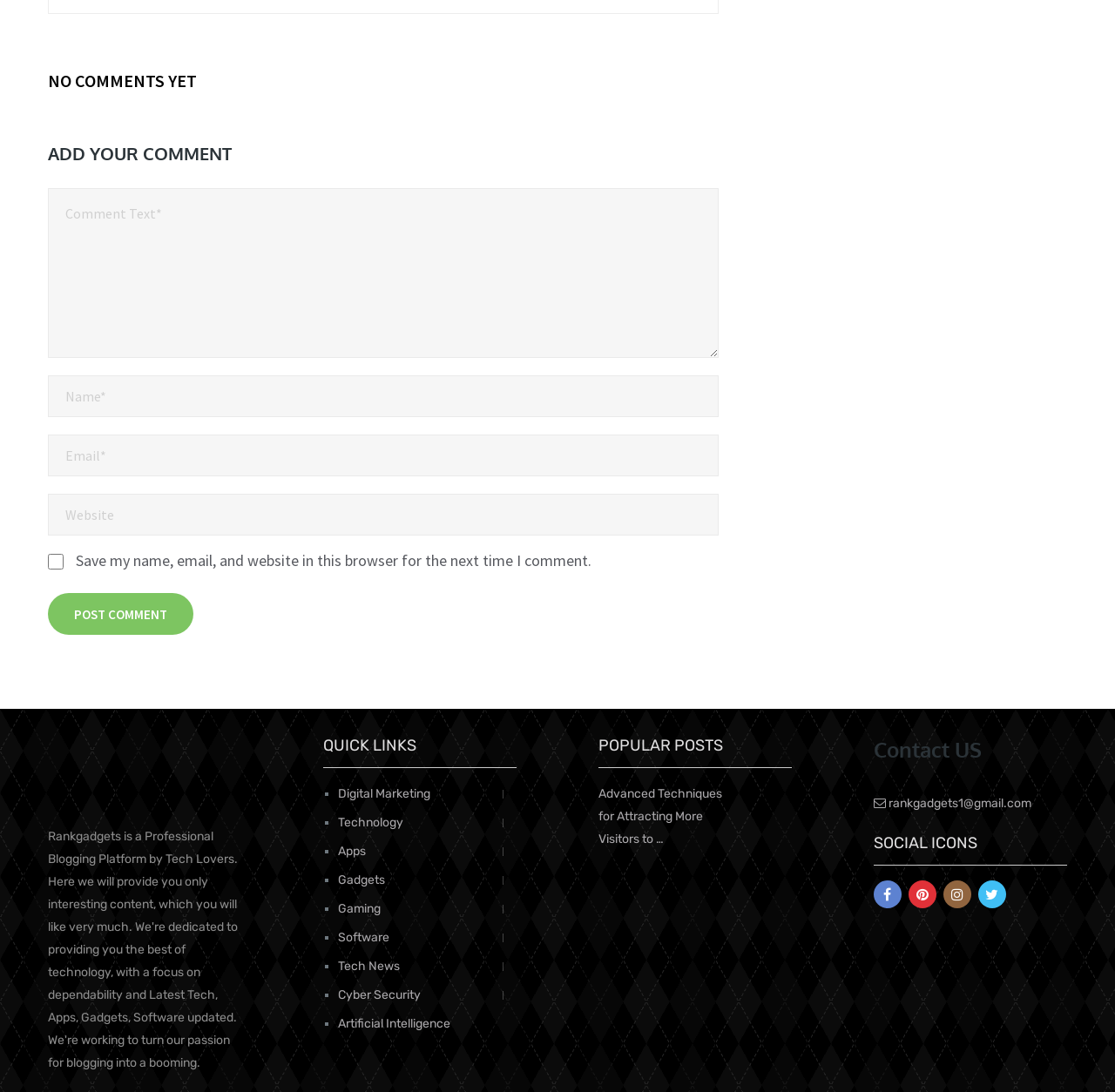Kindly determine the bounding box coordinates for the area that needs to be clicked to execute this instruction: "Go to MyDU".

None